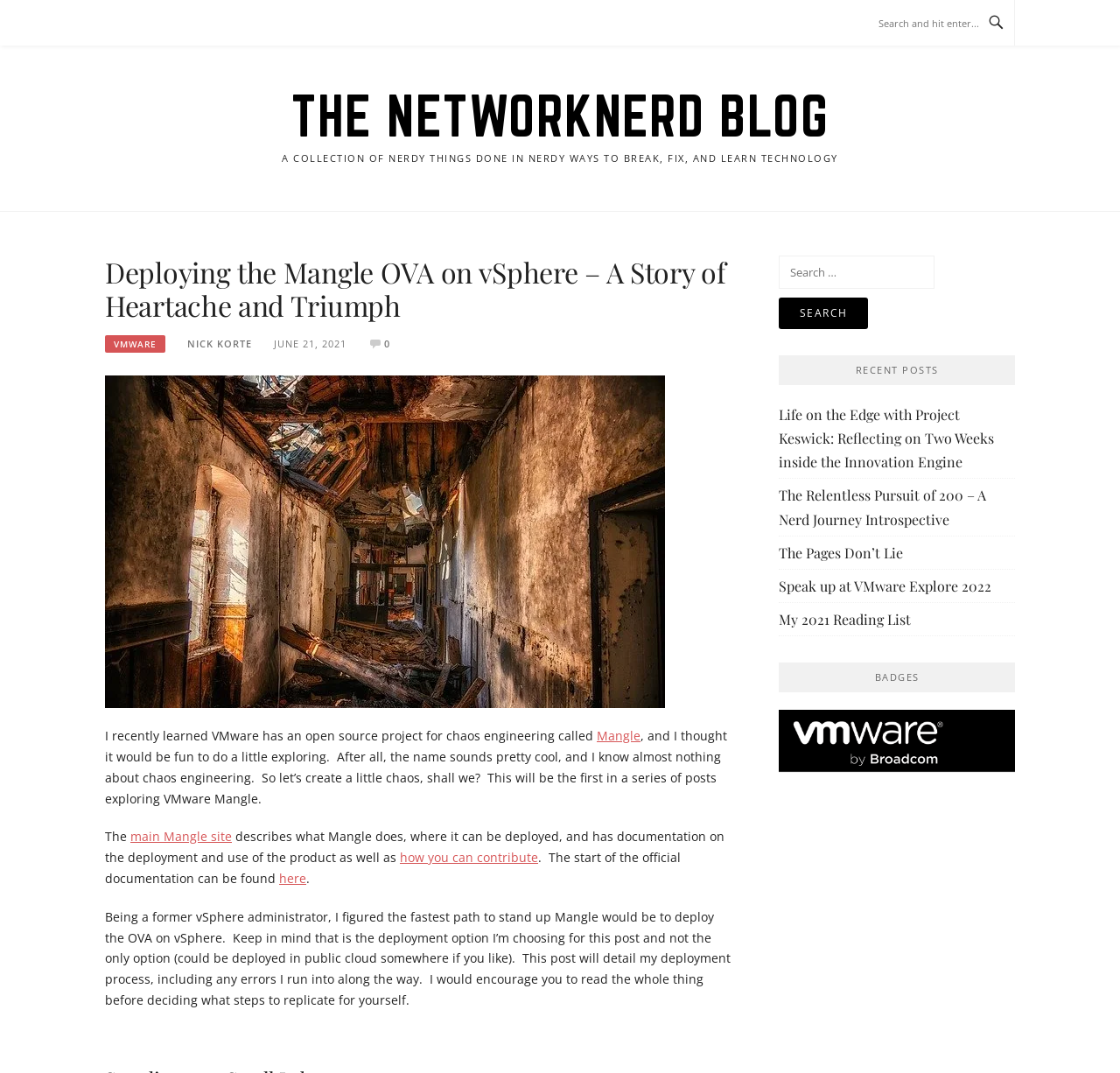What is the author's previous role?
Refer to the image and provide a detailed answer to the question.

I determined the answer by reading the static text element with the text 'Being a former vSphere administrator, I figured...' which indicates that the author's previous role was a vSphere administrator.